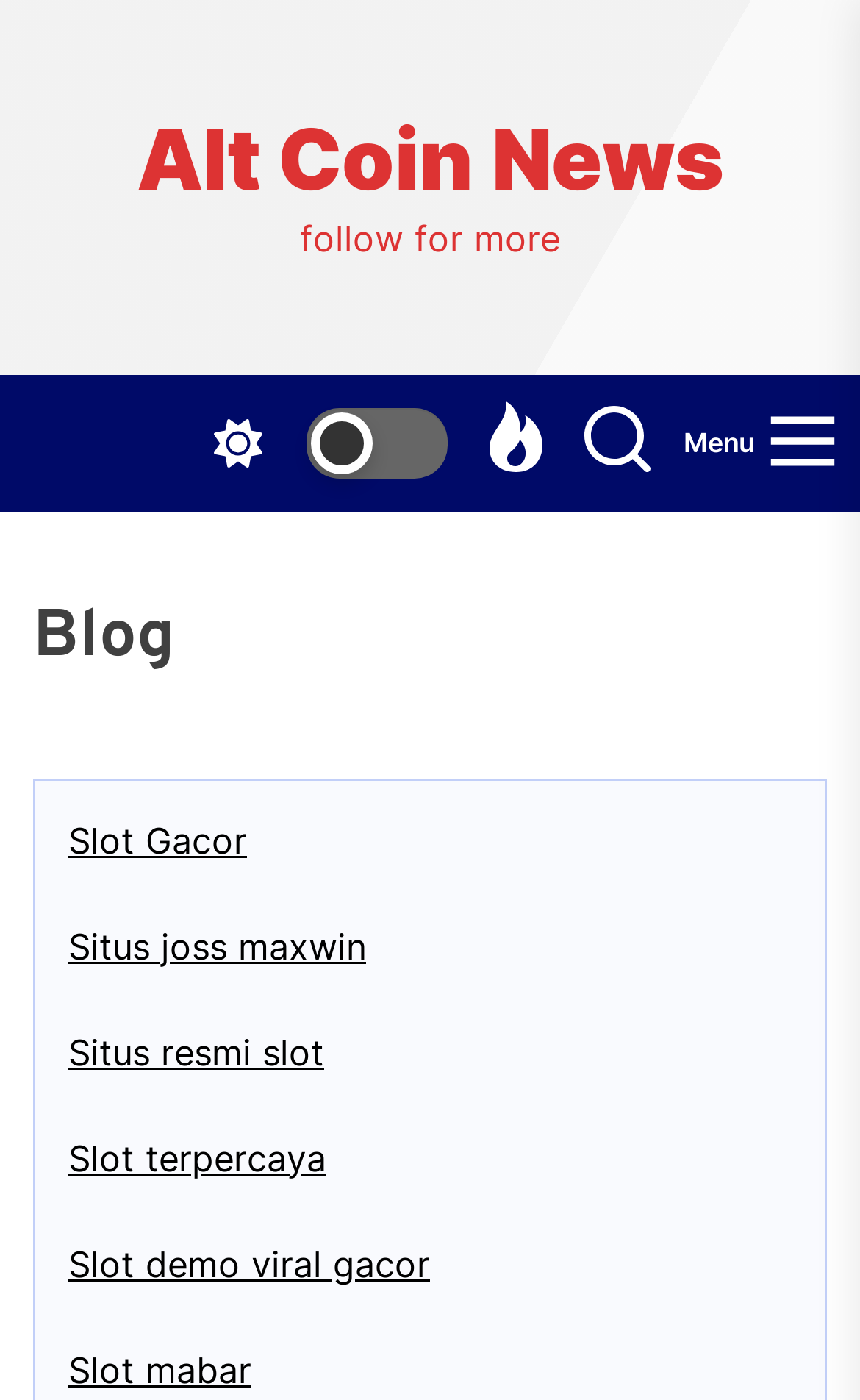How many elements are there in the root element?
Make sure to answer the question with a detailed and comprehensive explanation.

I counted the number of child elements of the root element, which are the link 'Alt Coin News', static text 'follow for more', 4 buttons, and the main section. There are 7 elements in total.